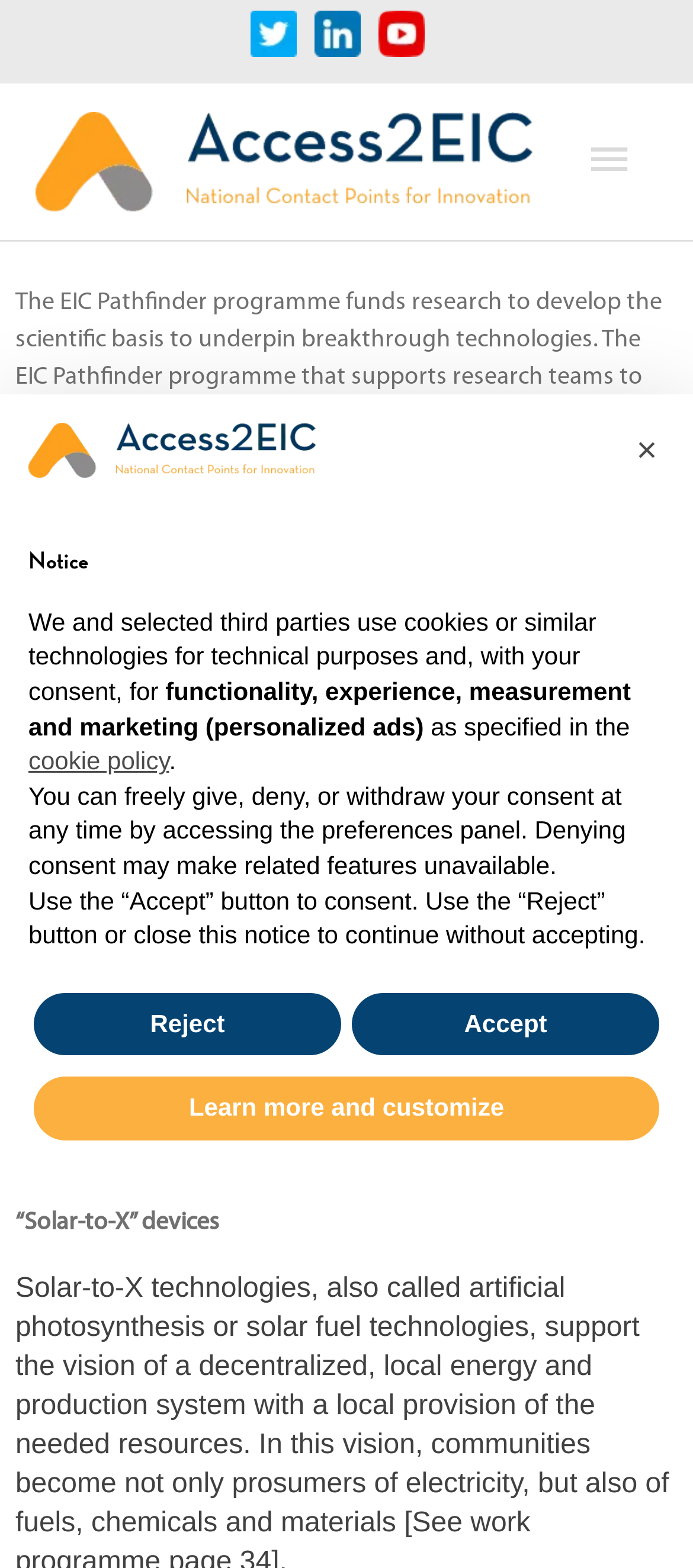Explain the webpage in detail, including its primary components.

The webpage is about the EIC Pathfinder programme, which funds research to develop breakthrough technologies. At the top, there are three links with accompanying images, aligned horizontally. Below these links, there is a prominent link with an image, labeled "Access2eic". 

On the right side of the page, there is a main menu button with an icon, which expands to reveal a section with several headings and paragraphs of text. The text describes the EIC Pathfinder programme, including its open and challenge-driven funding approaches. There are specific details about the programme, such as the "Solar-to-X" devices challenge.

At the top left corner, there is a close button. Below the main content, there is a notice dialog with a logo, a close button, and a document section. The document section has a heading "Notice" and several paragraphs of text, which explain the use of cookies and similar technologies on the website. There are buttons to learn more, reject, or accept the cookie policy.

Overall, the webpage provides information about the EIC Pathfinder programme and its funding approaches, while also including a notice about cookie usage.